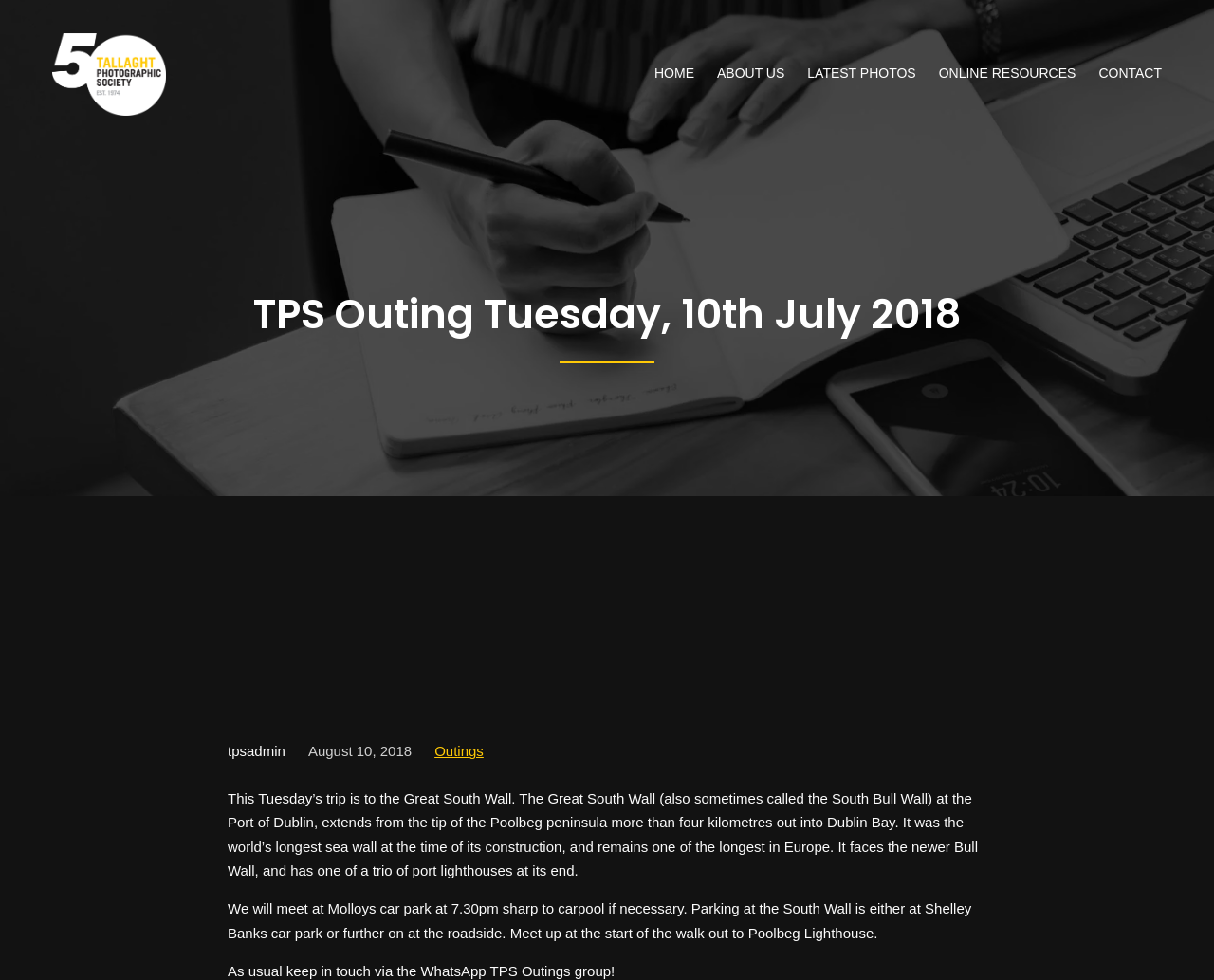What is the destination of this Tuesday’s trip?
Please provide a single word or phrase based on the screenshot.

The Great South Wall